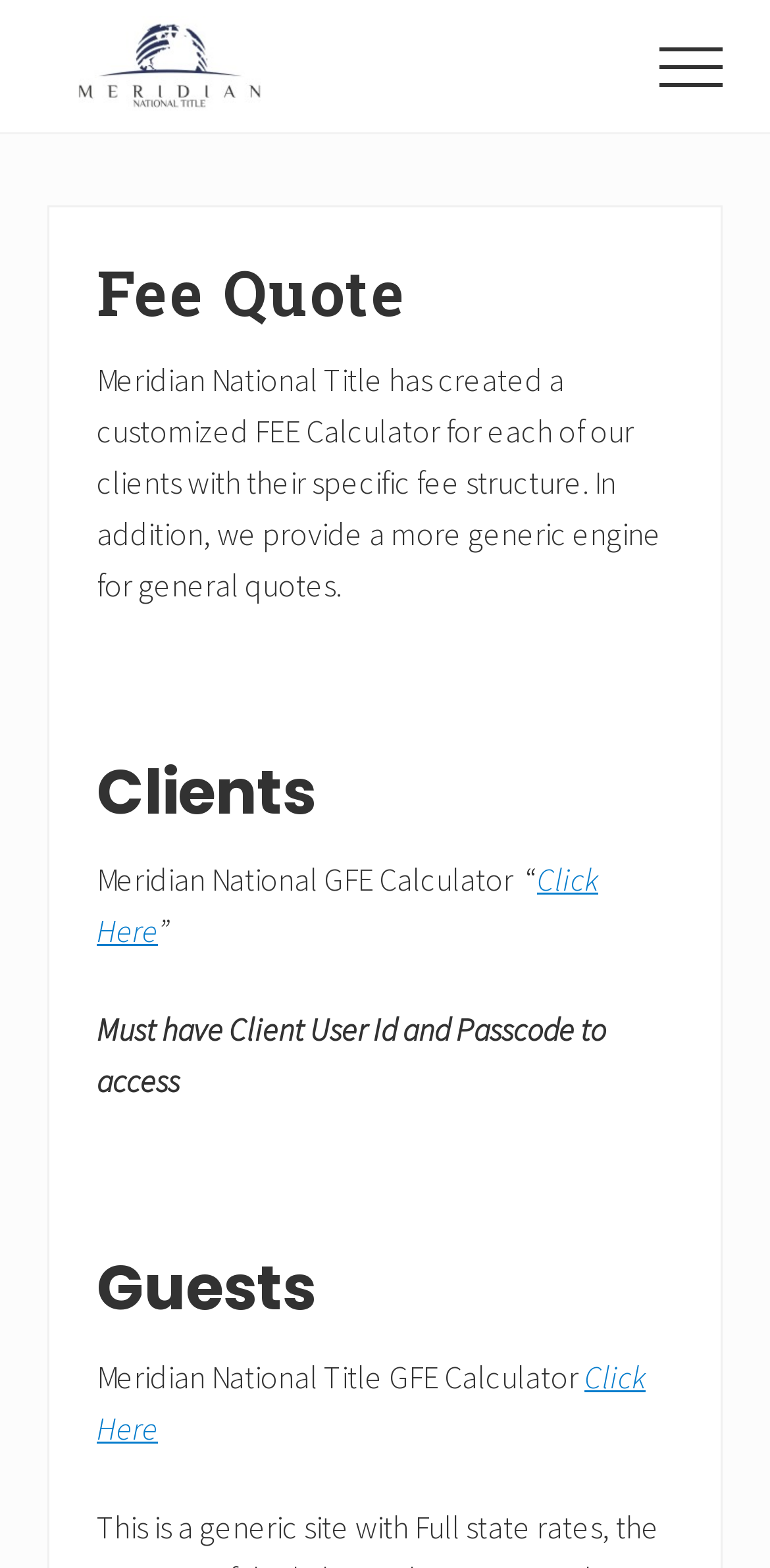Please give a succinct answer to the question in one word or phrase:
What is the name of the title company?

Meridian National Title